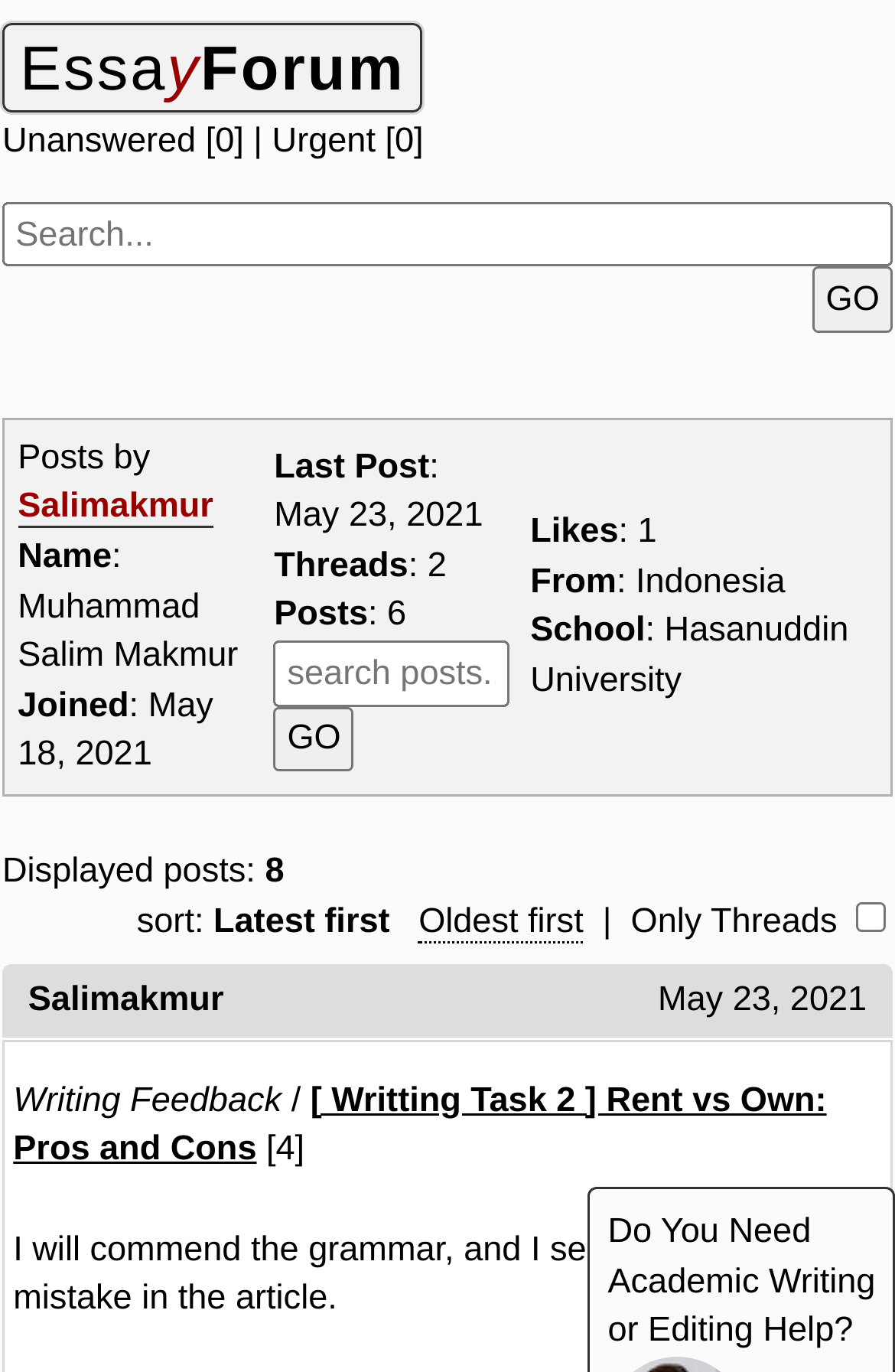Analyze the image and answer the question with as much detail as possible: 
What is the default sorting order of the posts?

The default sorting order of the posts can be found in the StaticText element with the text 'sort:' and the adjacent link 'Oldest first'. The default sorting order is 'Latest first'.